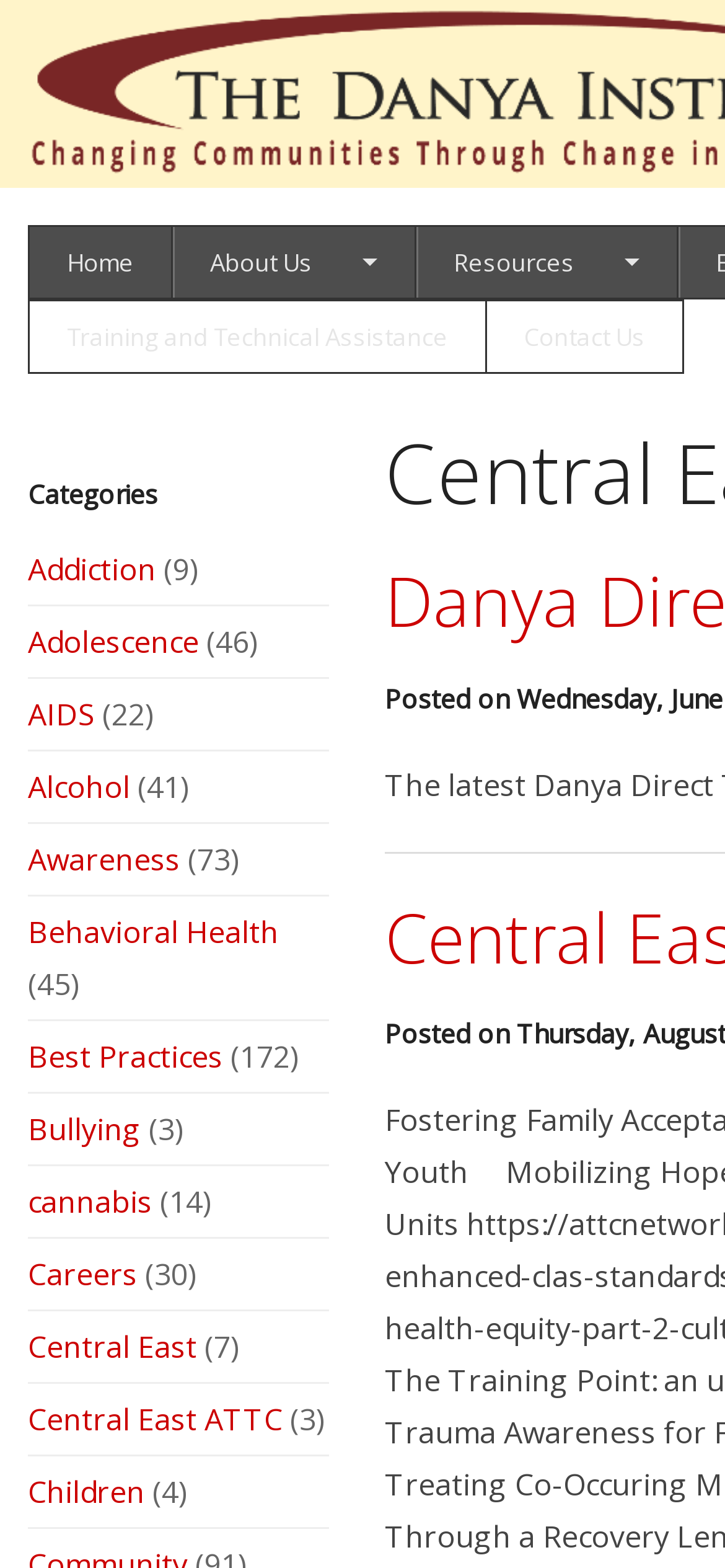Determine the bounding box coordinates of the region that needs to be clicked to achieve the task: "contact us".

[0.672, 0.192, 0.941, 0.237]